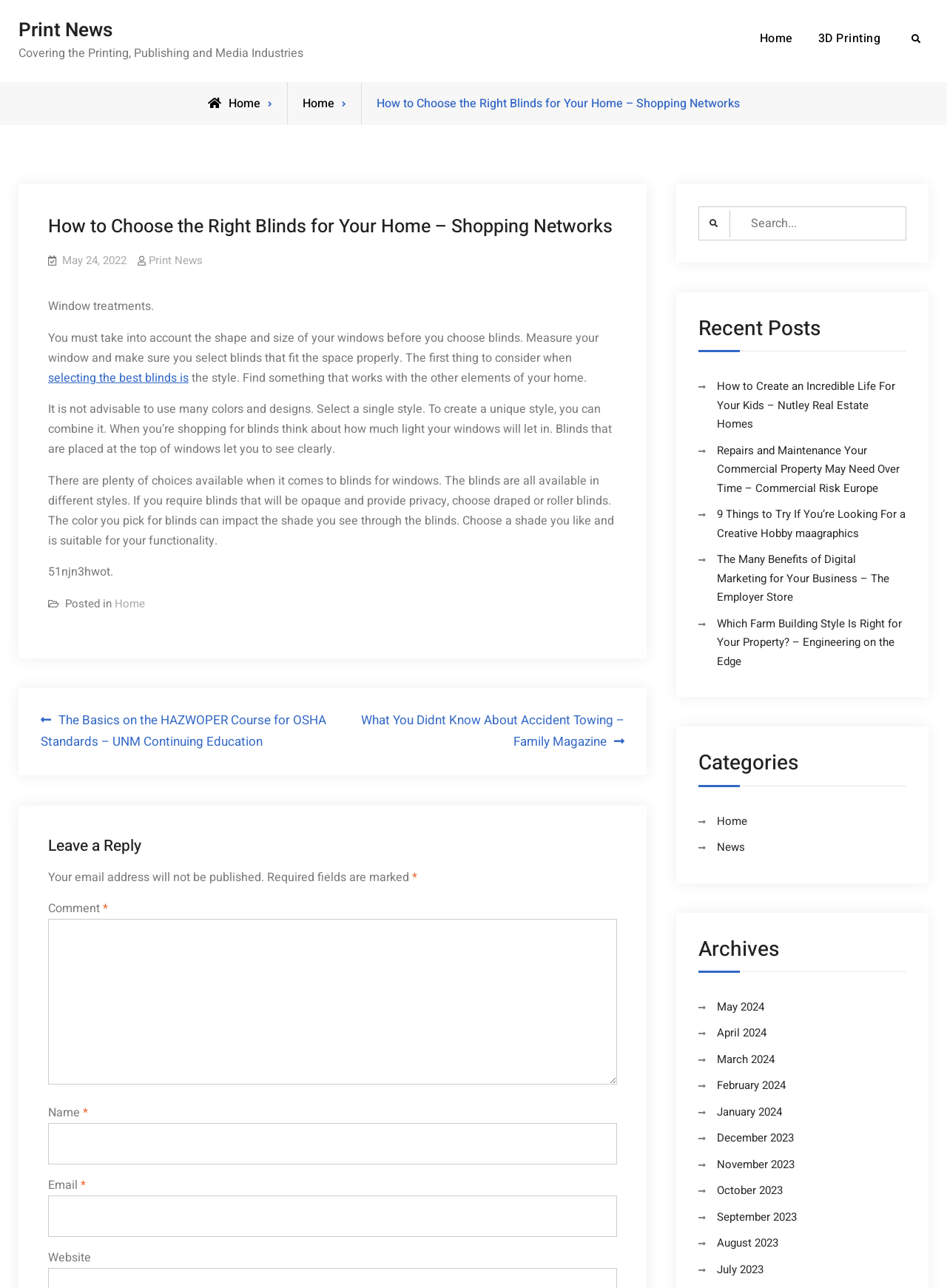Respond to the question below with a single word or phrase:
What is the category of the current article?

Home